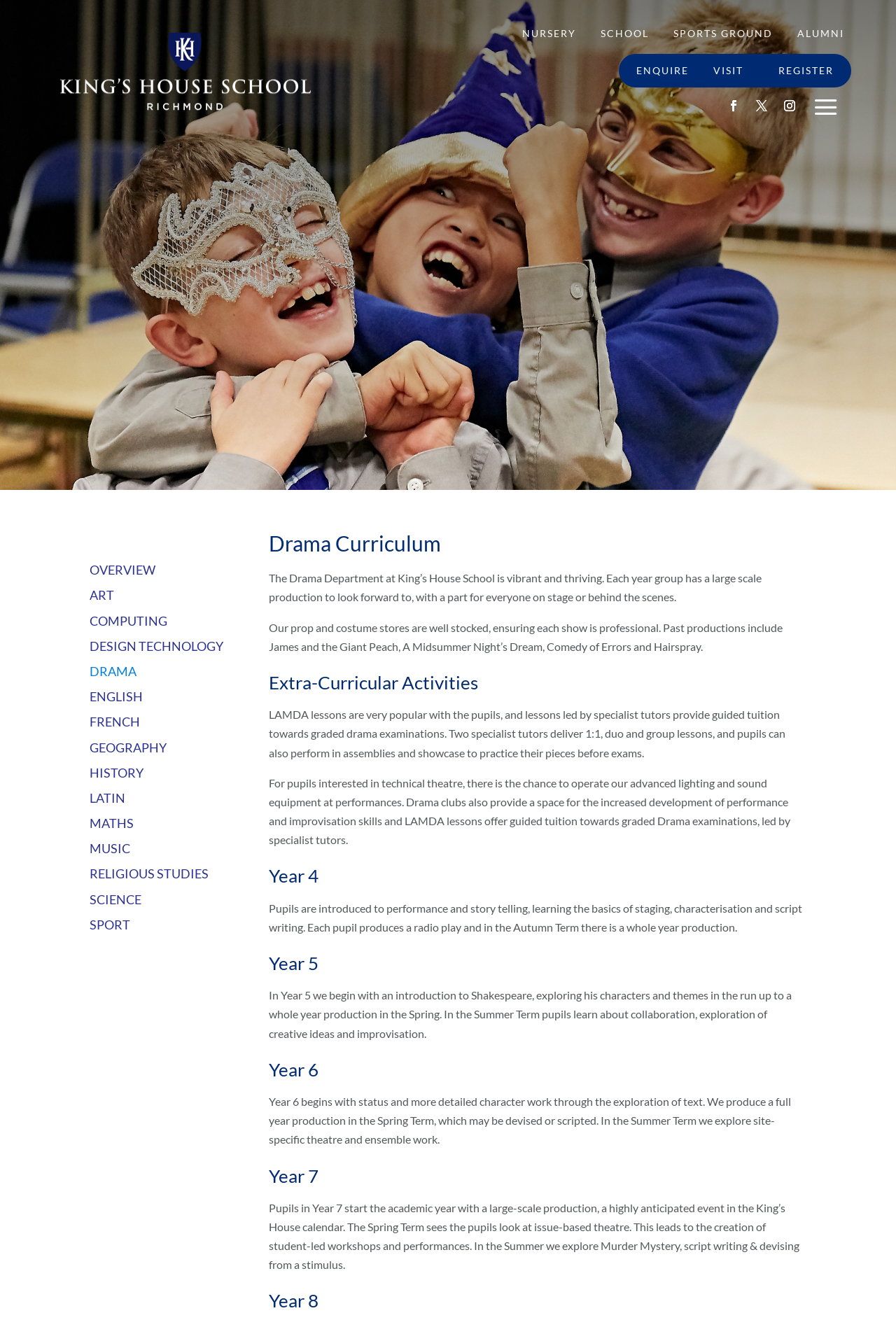Provide a brief response to the question below using one word or phrase:
What is the purpose of LAMDA lessons?

Guided tuition towards graded drama examinations